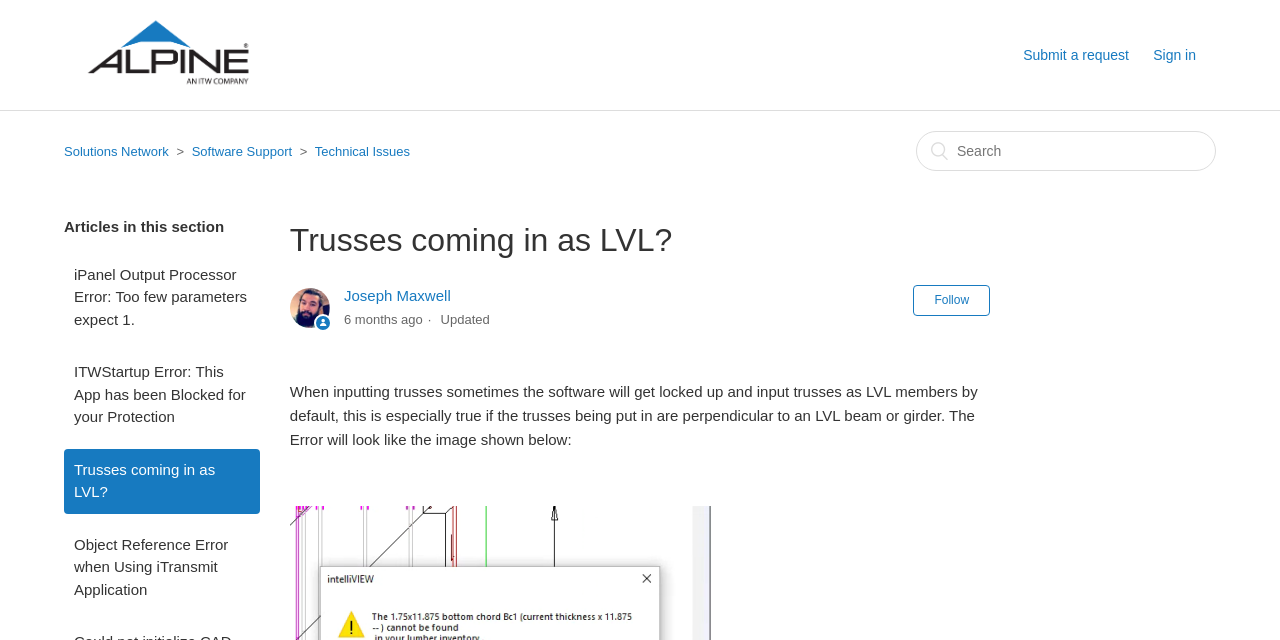Identify the bounding box coordinates of the clickable region required to complete the instruction: "Submit a request". The coordinates should be given as four float numbers within the range of 0 and 1, i.e., [left, top, right, bottom].

[0.799, 0.07, 0.898, 0.103]